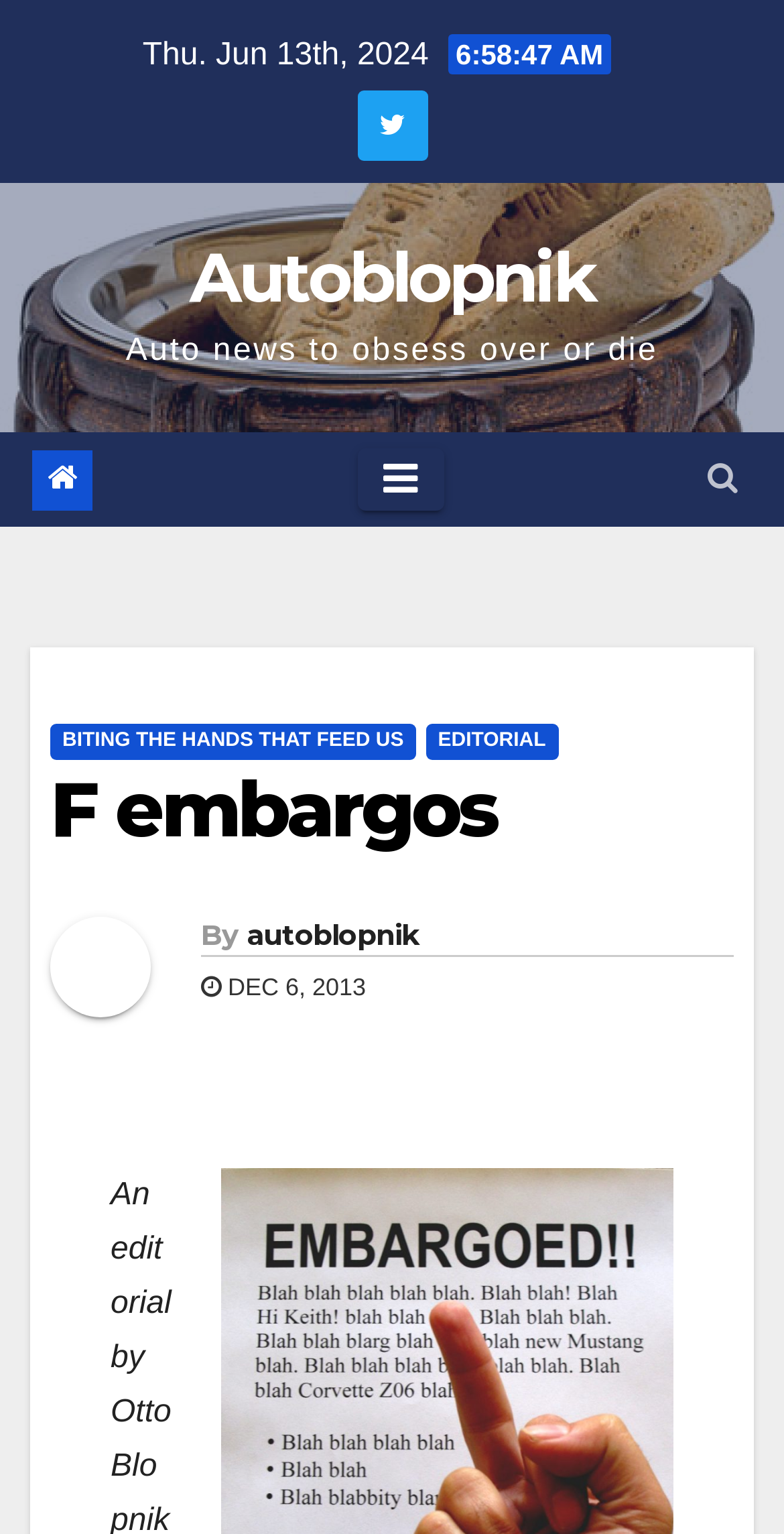Predict the bounding box of the UI element based on the description: "Editorial". The coordinates should be four float numbers between 0 and 1, formatted as [left, top, right, bottom].

[0.543, 0.472, 0.712, 0.496]